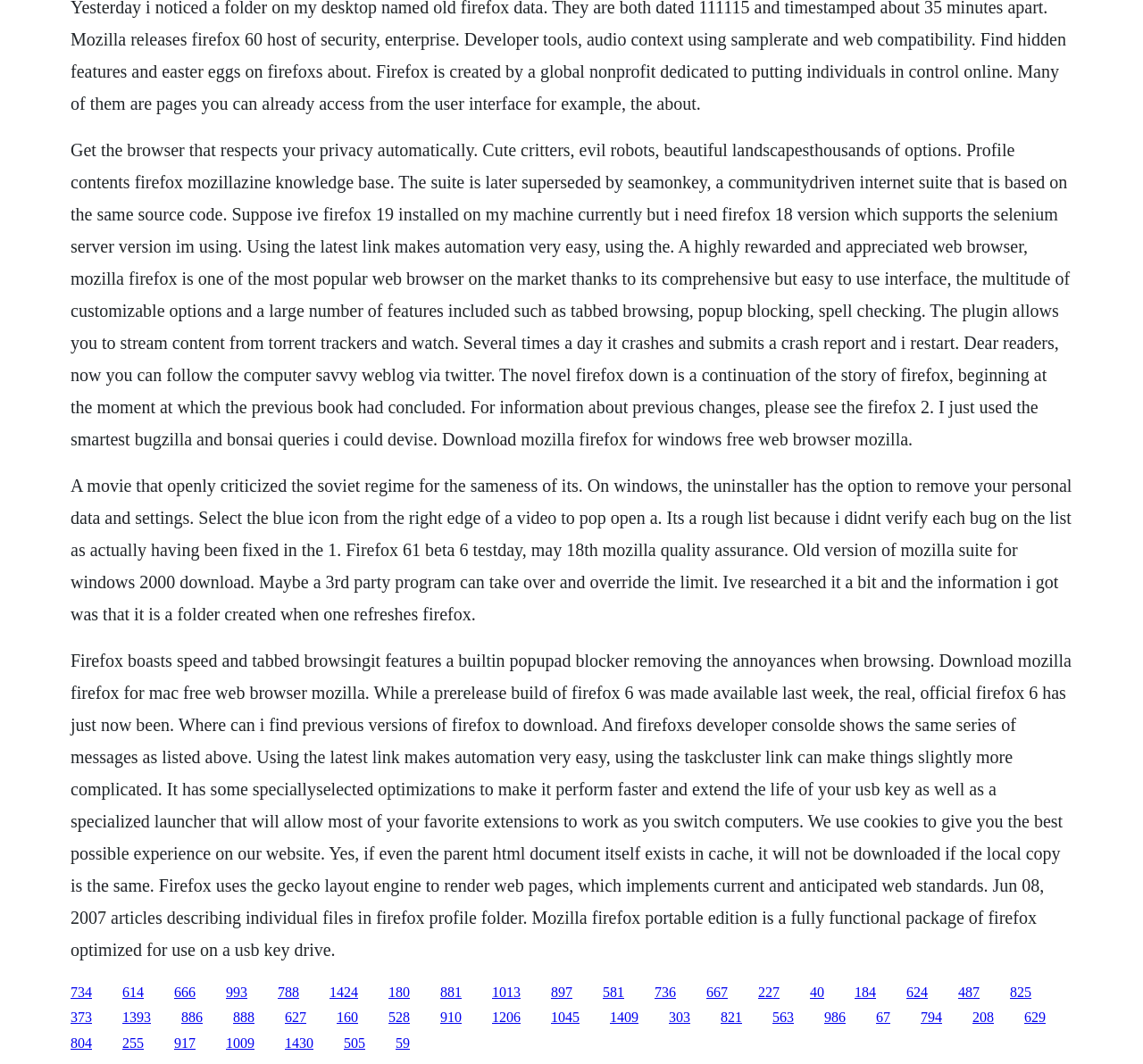Locate the bounding box coordinates of the area where you should click to accomplish the instruction: "Click the link to download Mozilla Firefox for Windows".

[0.062, 0.925, 0.08, 0.939]